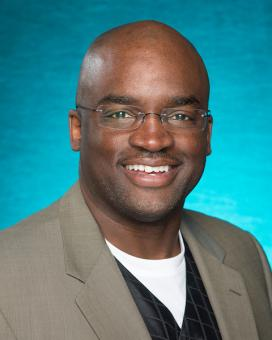Generate an in-depth description of the image.

The image features a professional headshot of Emmanuel D. Harris II, PhD, a professor of Spanish at the University of North Carolina Wilmington. He is depicted smiling against a vibrant turquoise background, conveying a sense of warmth and approachability. Dressed in a stylish light brown blazer over a black sweater, he exudes a confident and engaging demeanor. Dr. Harris has an extensive academic background, having earned his master’s and doctoral degrees from Washington University in St. Louis, where he was recognized as a Chancellor’s Fellow. His contributions to academia include teaching various levels of Spanish as well as courses in Hispanic culture and Africana studies. Additionally, he has authored numerous publications and received accolades for his dedication to mentoring and supporting Latino graduates.